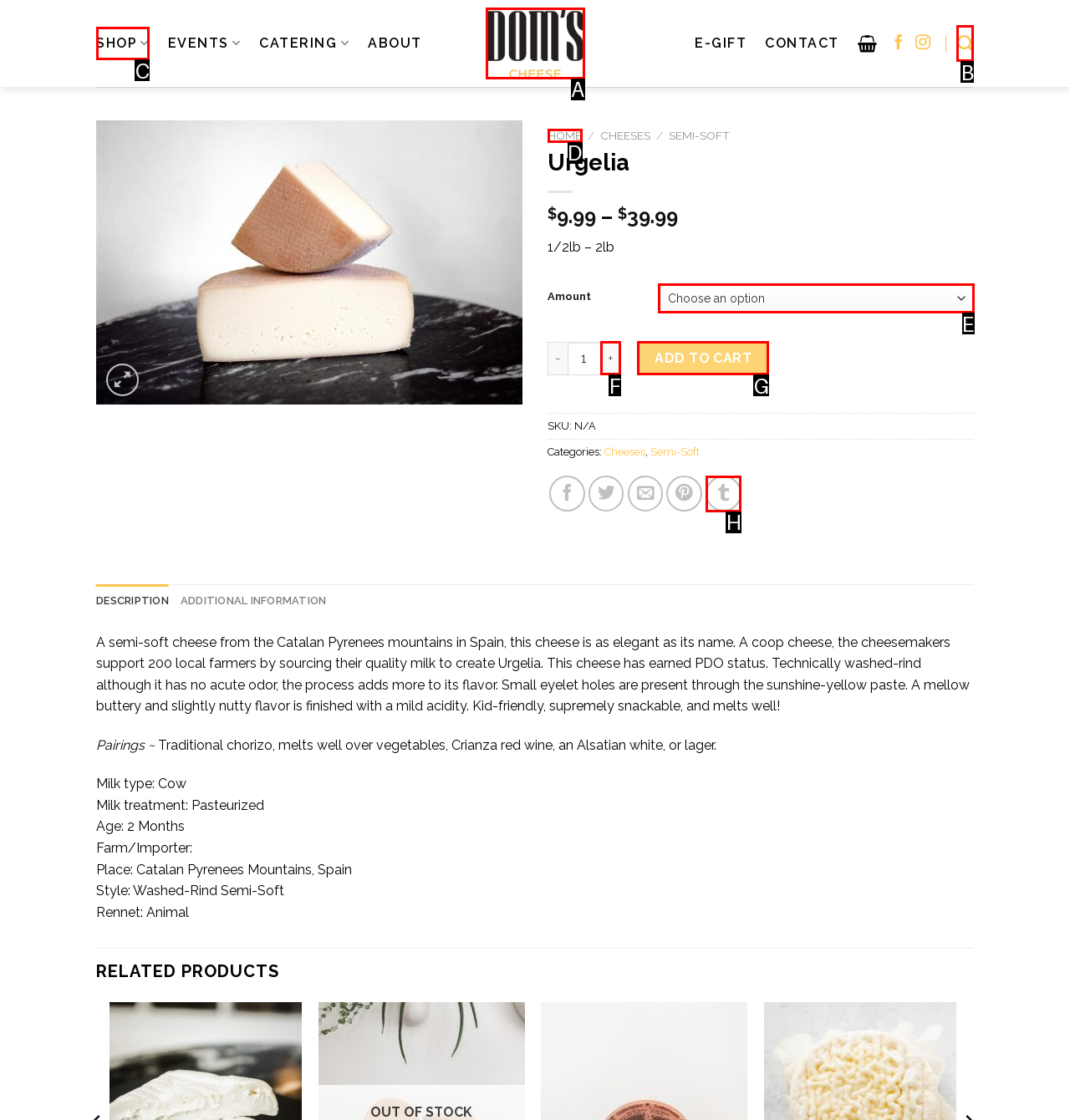Identify the correct UI element to click for this instruction: Search for products
Respond with the appropriate option's letter from the provided choices directly.

B